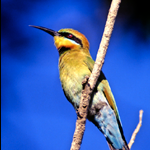Describe the scene in the image with detailed observations.

This captivating image features a Rainbow Bee-eater, a vibrant bird native to Australia, perched gracefully on a branch. The bird showcases its striking plumage, with a bright yellow throat and a greenish body, accented by a distinctive blue tail. The background is a clear blue sky, enhancing the vivid colors of the bee-eater as it surveys its surroundings. Known for their agility in flight and their diet primarily consisting of insects, particularly bees, these birds are a delight for wildlife enthusiasts. The Northern Territory, rich in biodiversity, is a prime location for observing such remarkable species in their natural habitat.